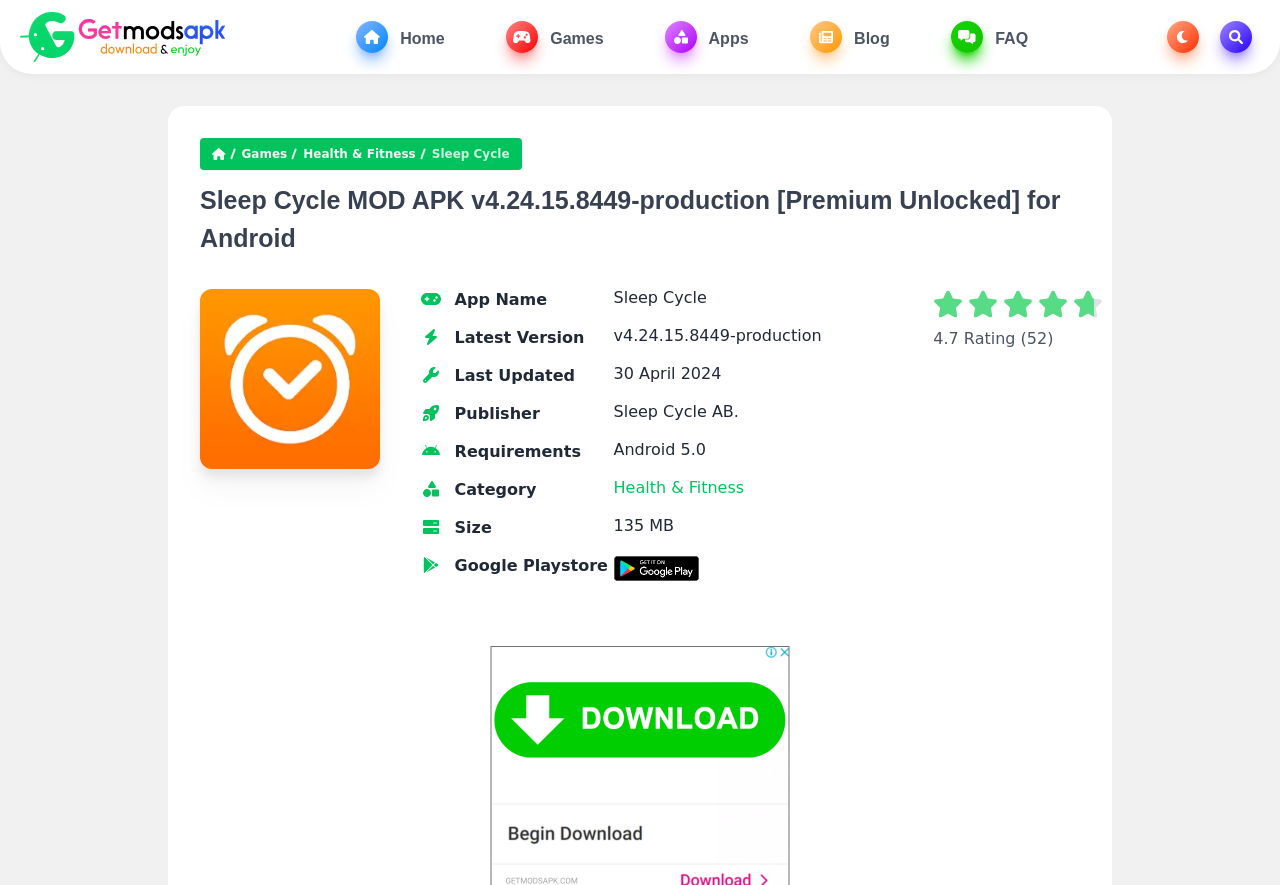What is the latest version of the app?
Based on the screenshot, answer the question with a single word or phrase.

v4.24.15.8449-production